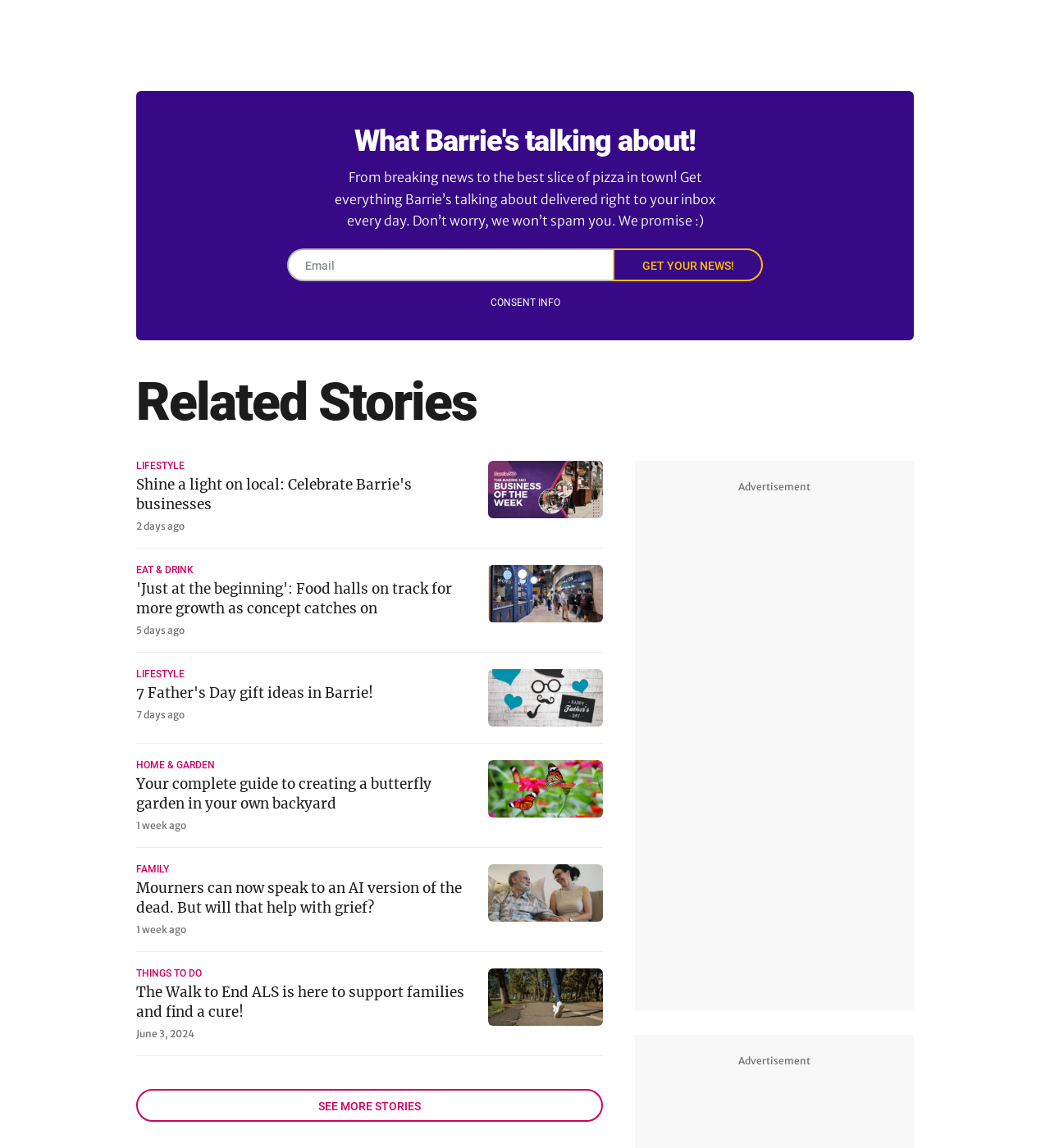What categories of stories are available on this webpage?
Provide an in-depth and detailed explanation in response to the question.

The webpage has a list of links on the left side, and each link has a heading that categorizes the stories. The categories are LIFESTYLE, EAT & DRINK, HOME & GARDEN, FAMILY, and THINGS TO DO. These categories suggest that the webpage provides a variety of stories on different topics.